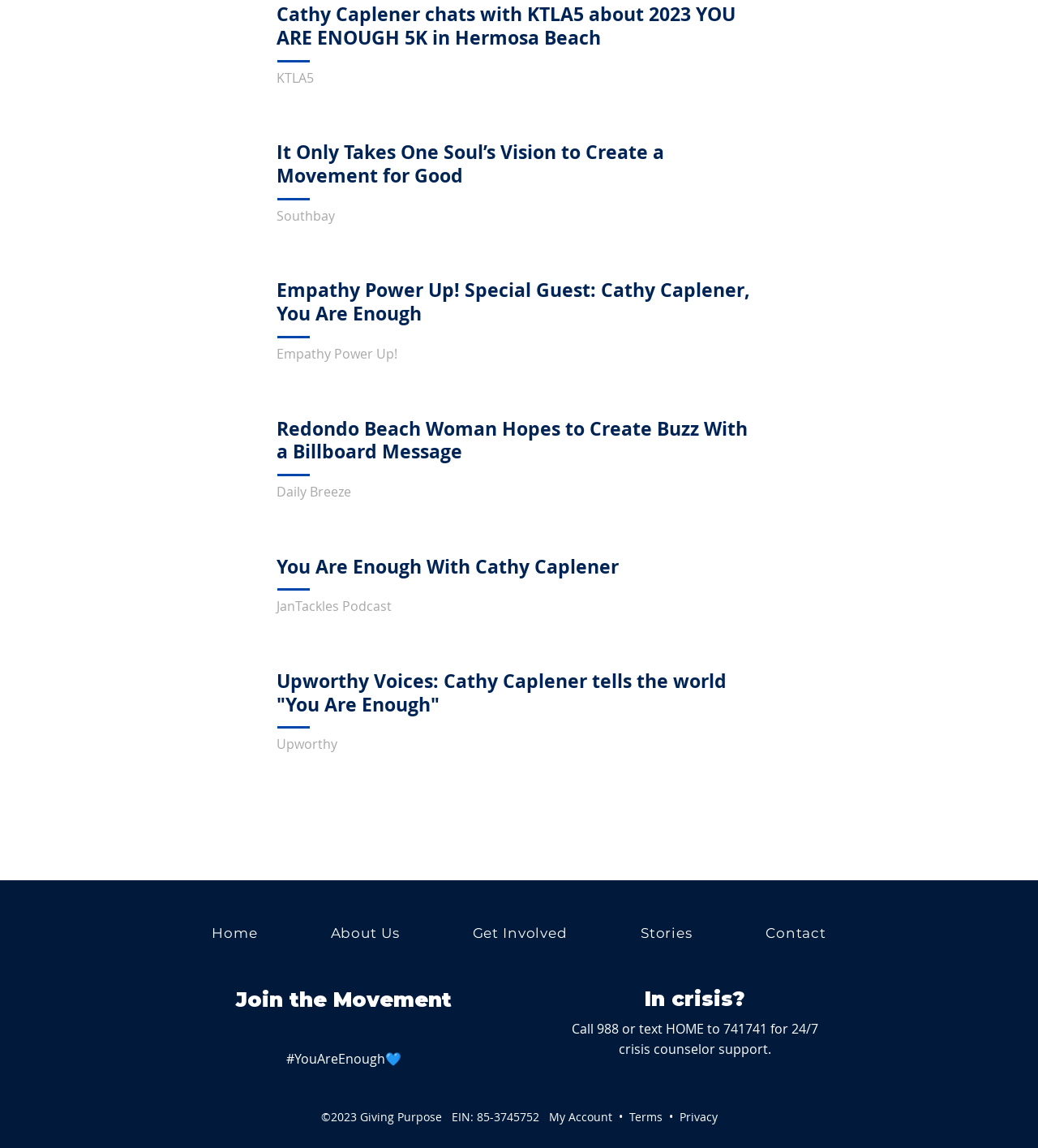Please answer the following question using a single word or phrase: 
What is the theme of the webpage?

You Are Enough